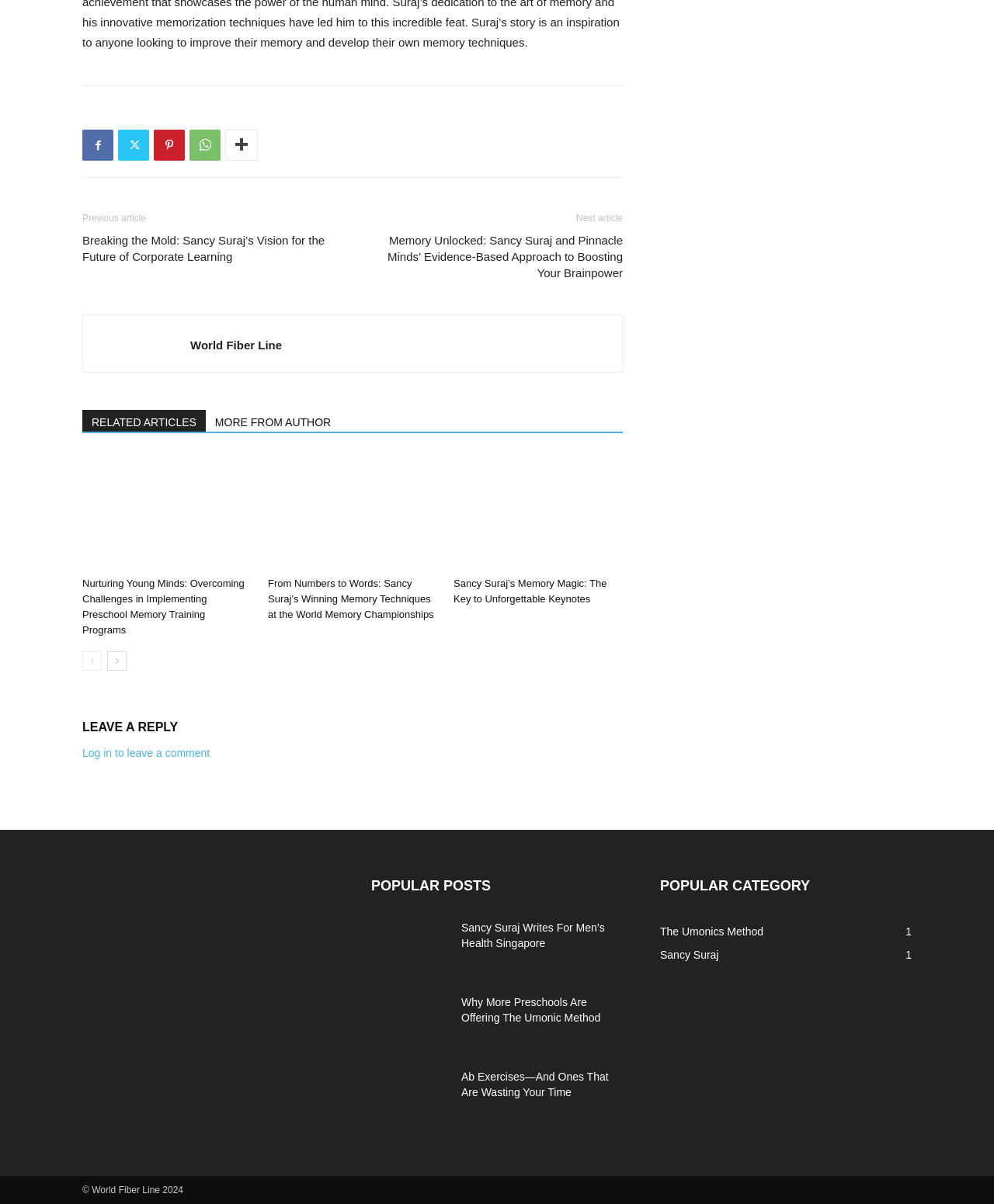Given the description "RELATED ARTICLES", provide the bounding box coordinates of the corresponding UI element.

[0.083, 0.341, 0.207, 0.359]